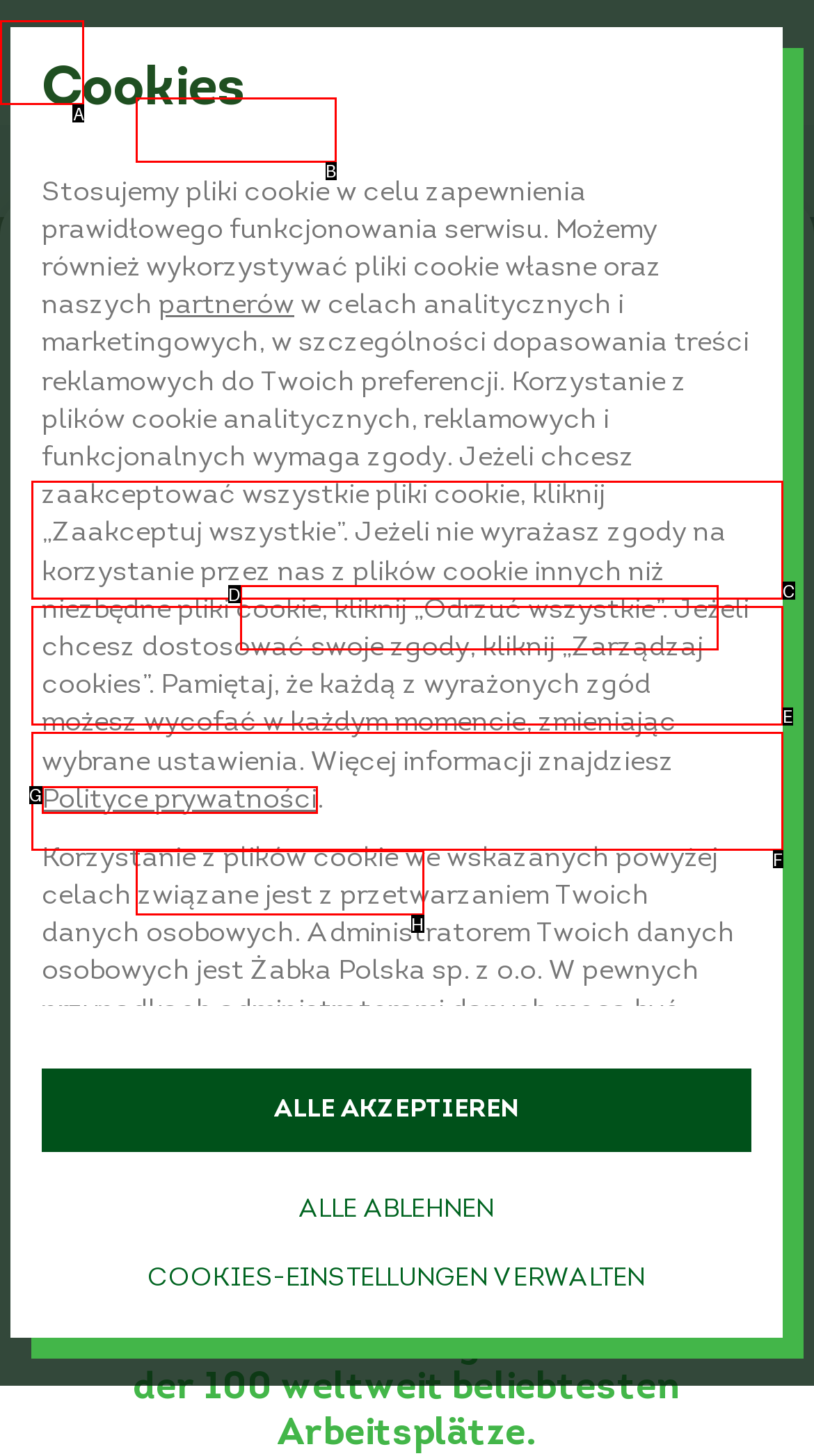Identify the letter of the UI element you need to select to accomplish the task: Click the Menu button.
Respond with the option's letter from the given choices directly.

A